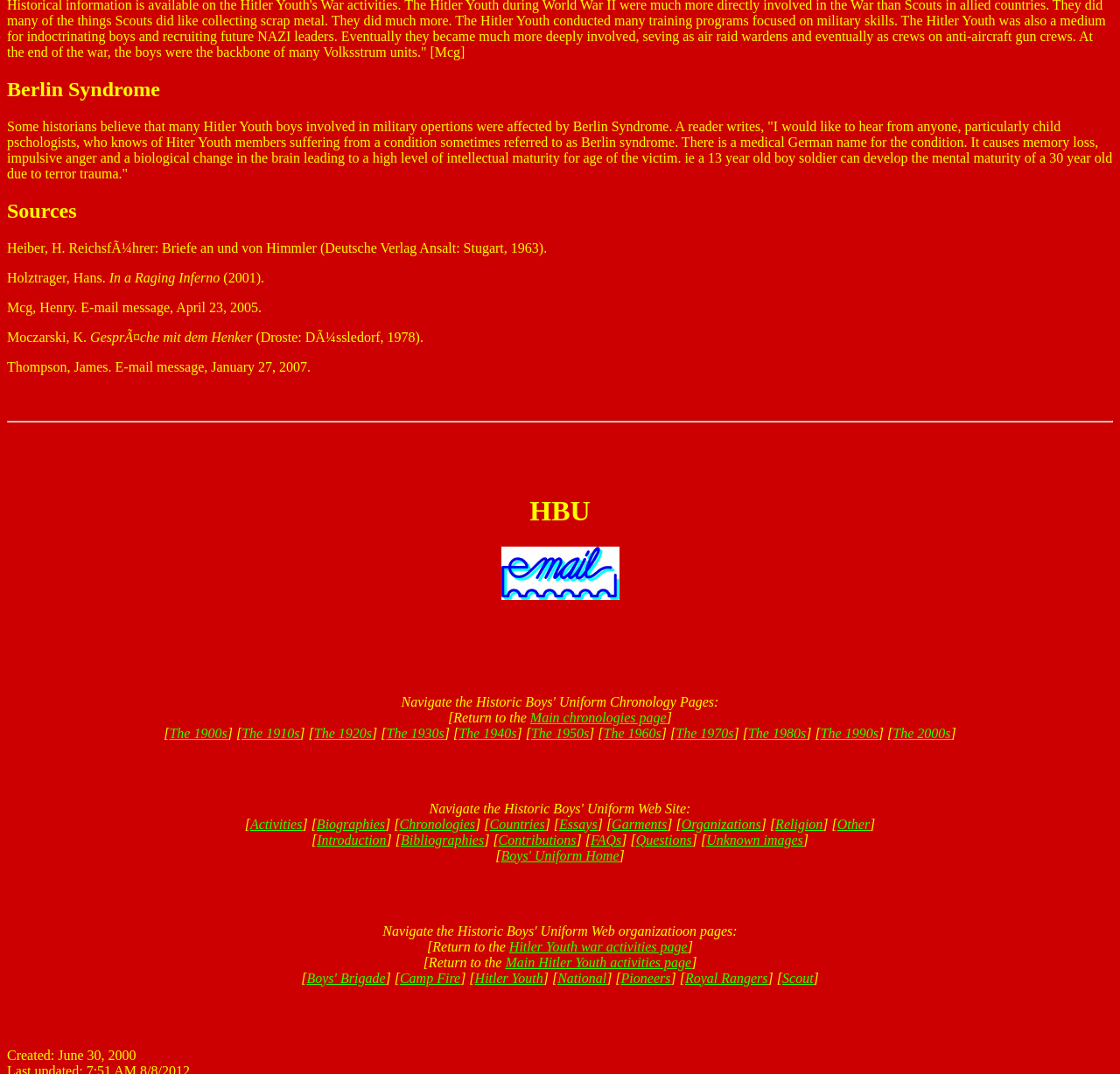Provide the bounding box coordinates of the UI element this sentence describes: "Boys' Uniform Home".

[0.447, 0.789, 0.553, 0.803]